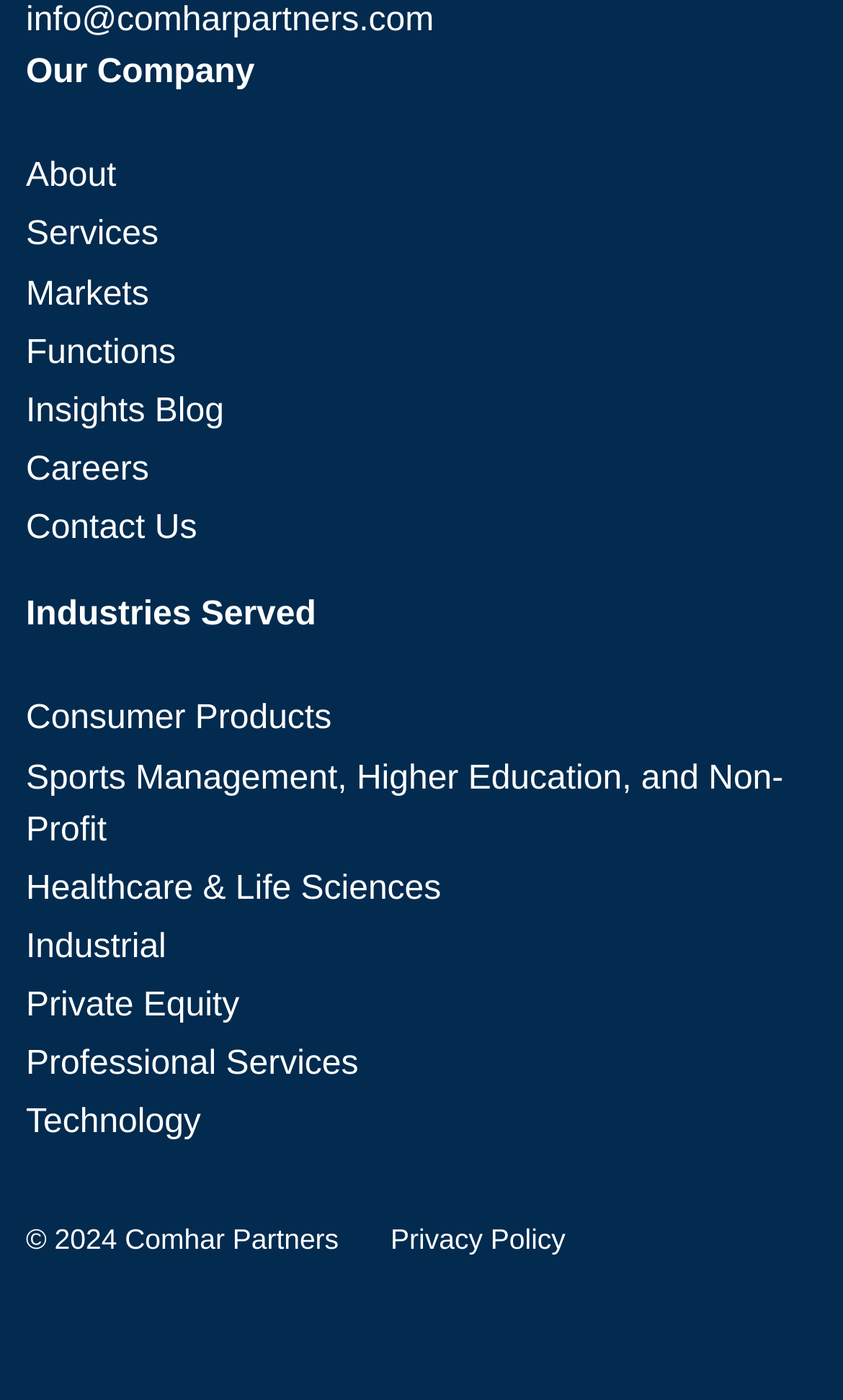Please identify the bounding box coordinates for the region that you need to click to follow this instruction: "Learn about the company".

[0.031, 0.113, 0.138, 0.139]